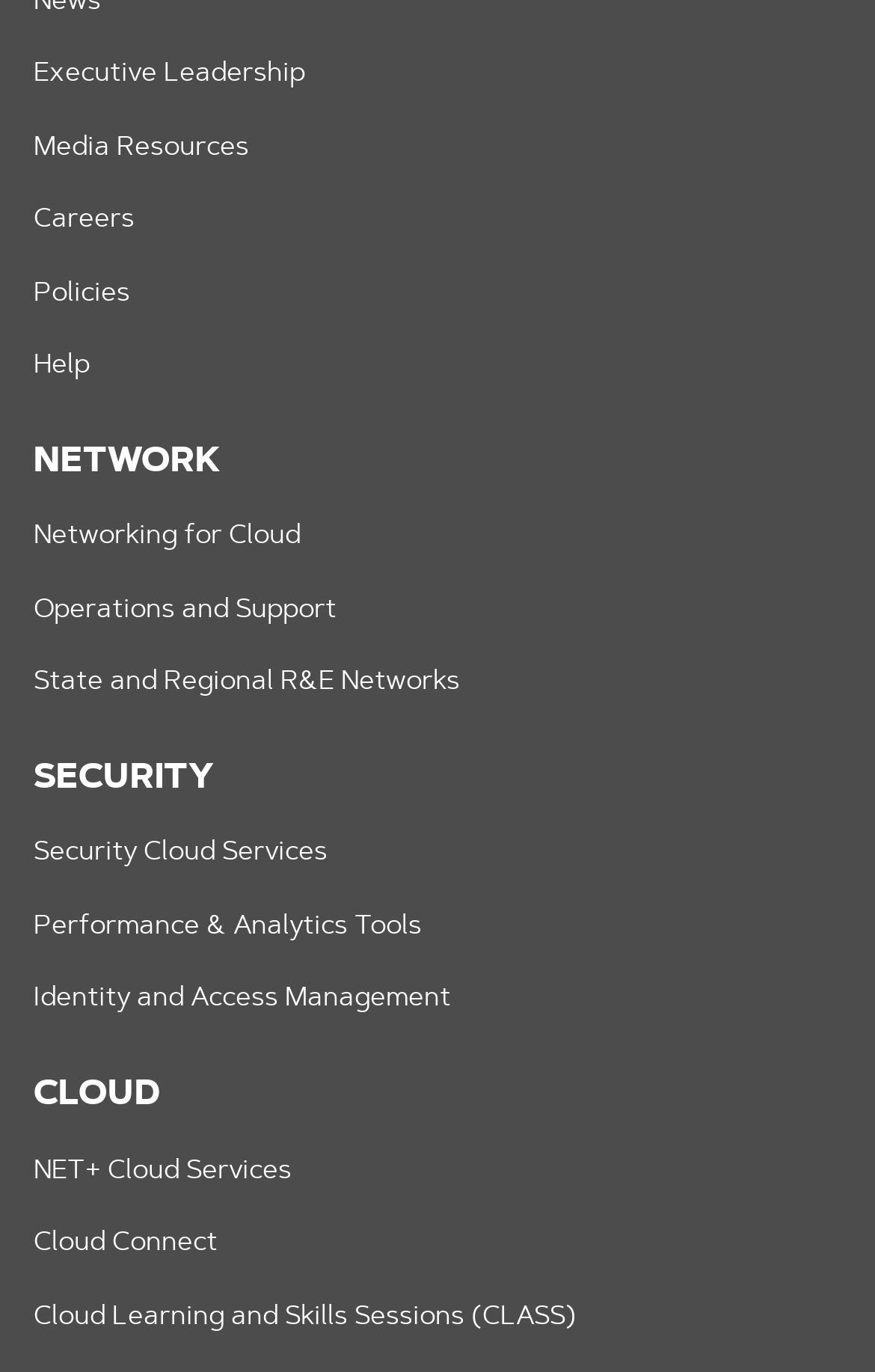Determine the bounding box coordinates of the clickable region to follow the instruction: "Learn about Networking for Cloud".

[0.038, 0.382, 0.344, 0.401]